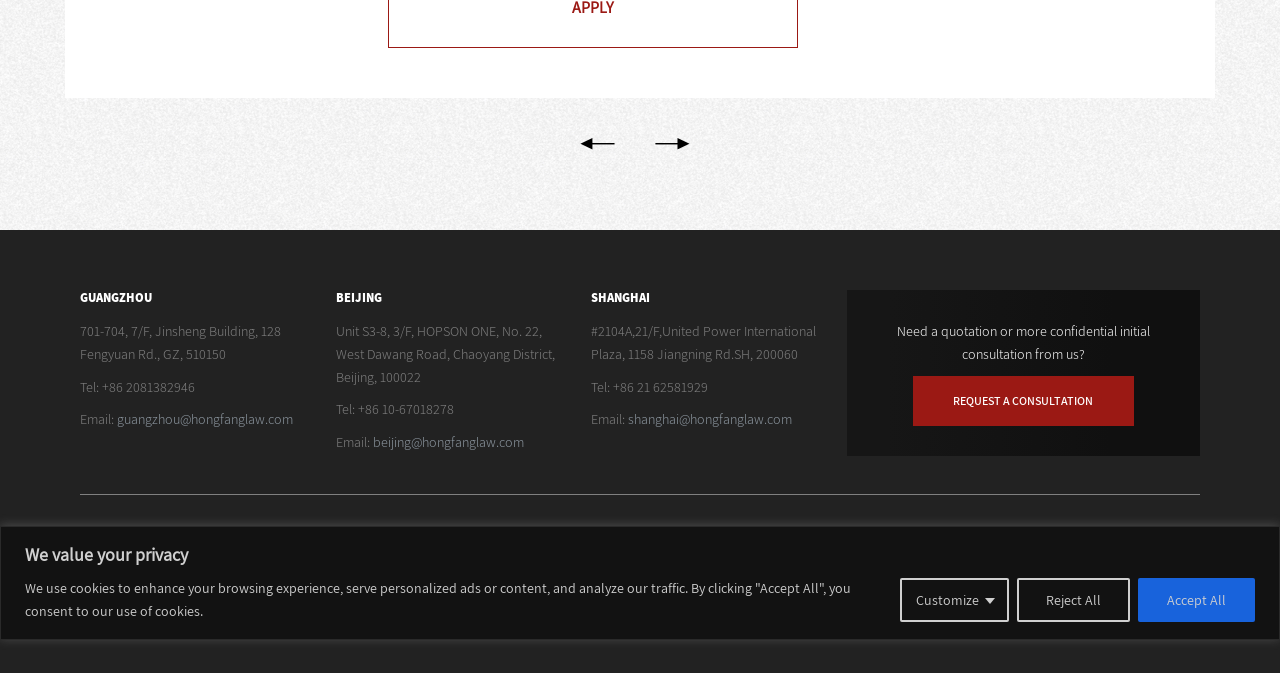Locate the bounding box of the user interface element based on this description: "沪ICP备16008957号".

[0.193, 0.798, 0.273, 0.82]